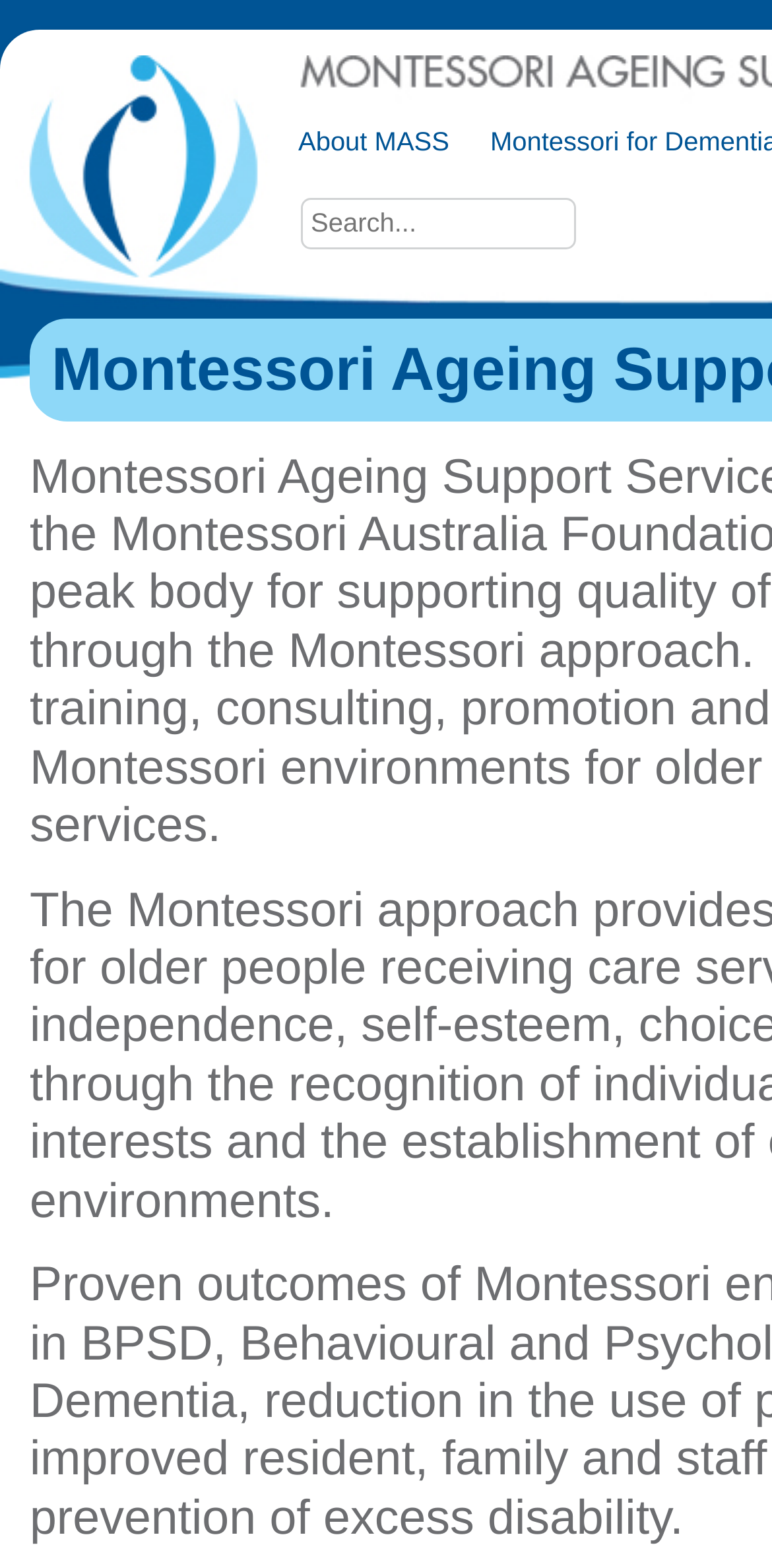Refer to the element description name="op" value="Search" and identify the corresponding bounding box in the screenshot. Format the coordinates as (top-left x, top-left y, bottom-right x, bottom-right y) with values in the range of 0 to 1.

[0.746, 0.126, 0.88, 0.159]